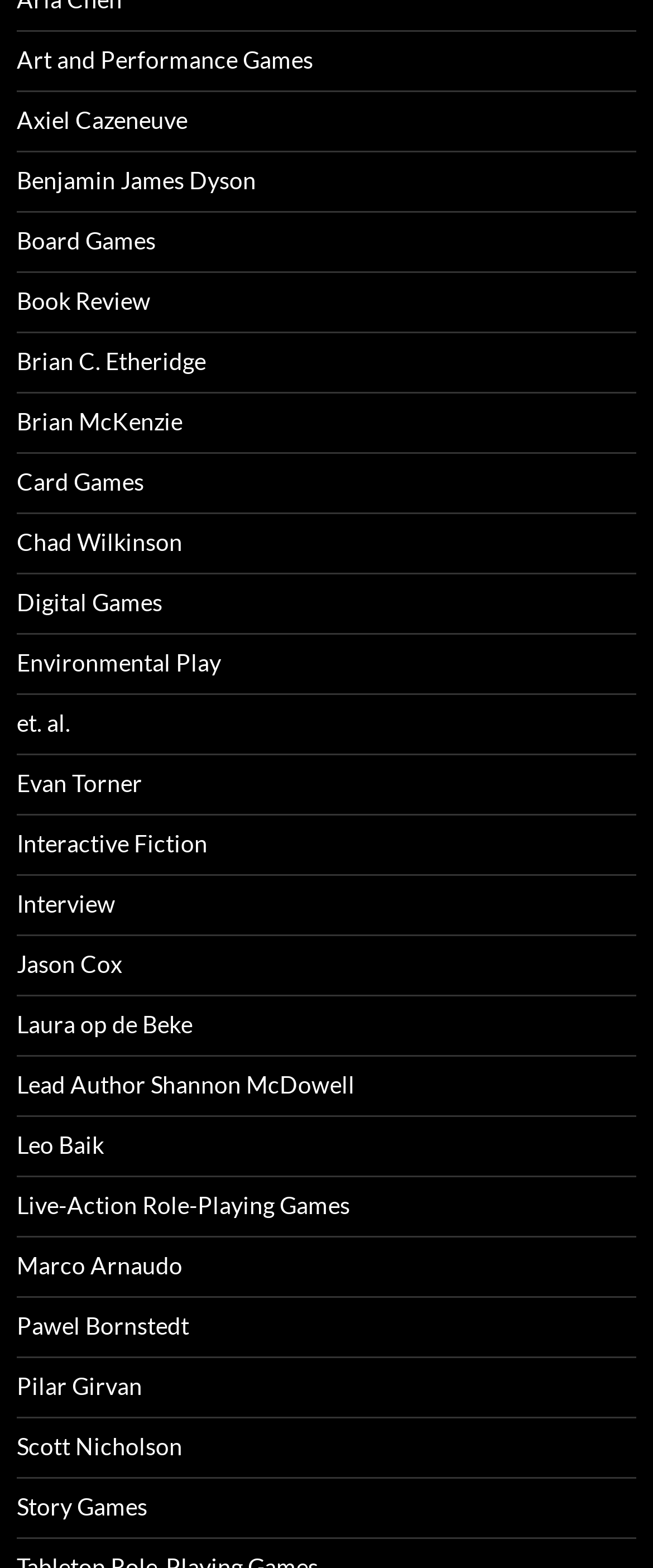Locate the bounding box coordinates of the element you need to click to accomplish the task described by this instruction: "Click on Art and Performance Games".

[0.026, 0.029, 0.479, 0.047]